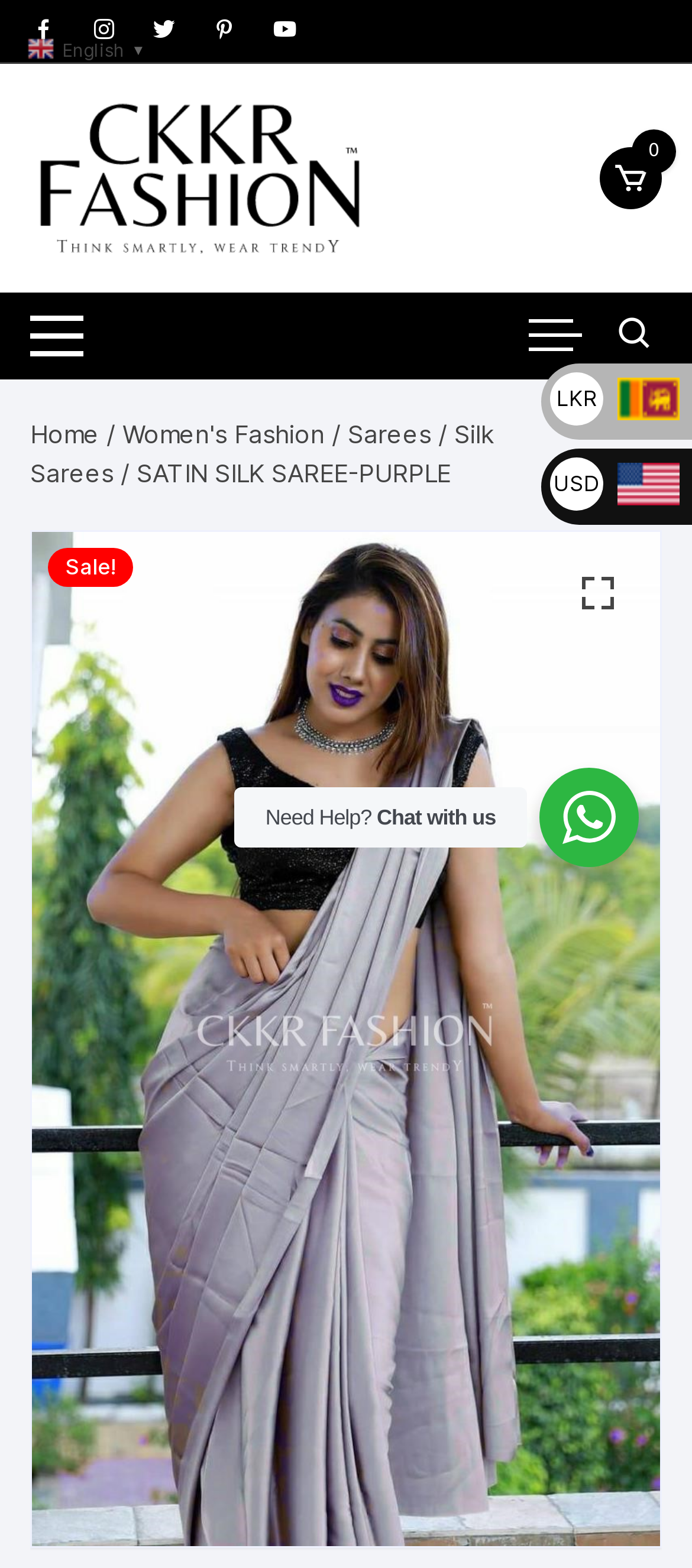Using the provided description: "Home", find the bounding box coordinates of the corresponding UI element. The output should be four float numbers between 0 and 1, in the format [left, top, right, bottom].

[0.043, 0.267, 0.143, 0.286]